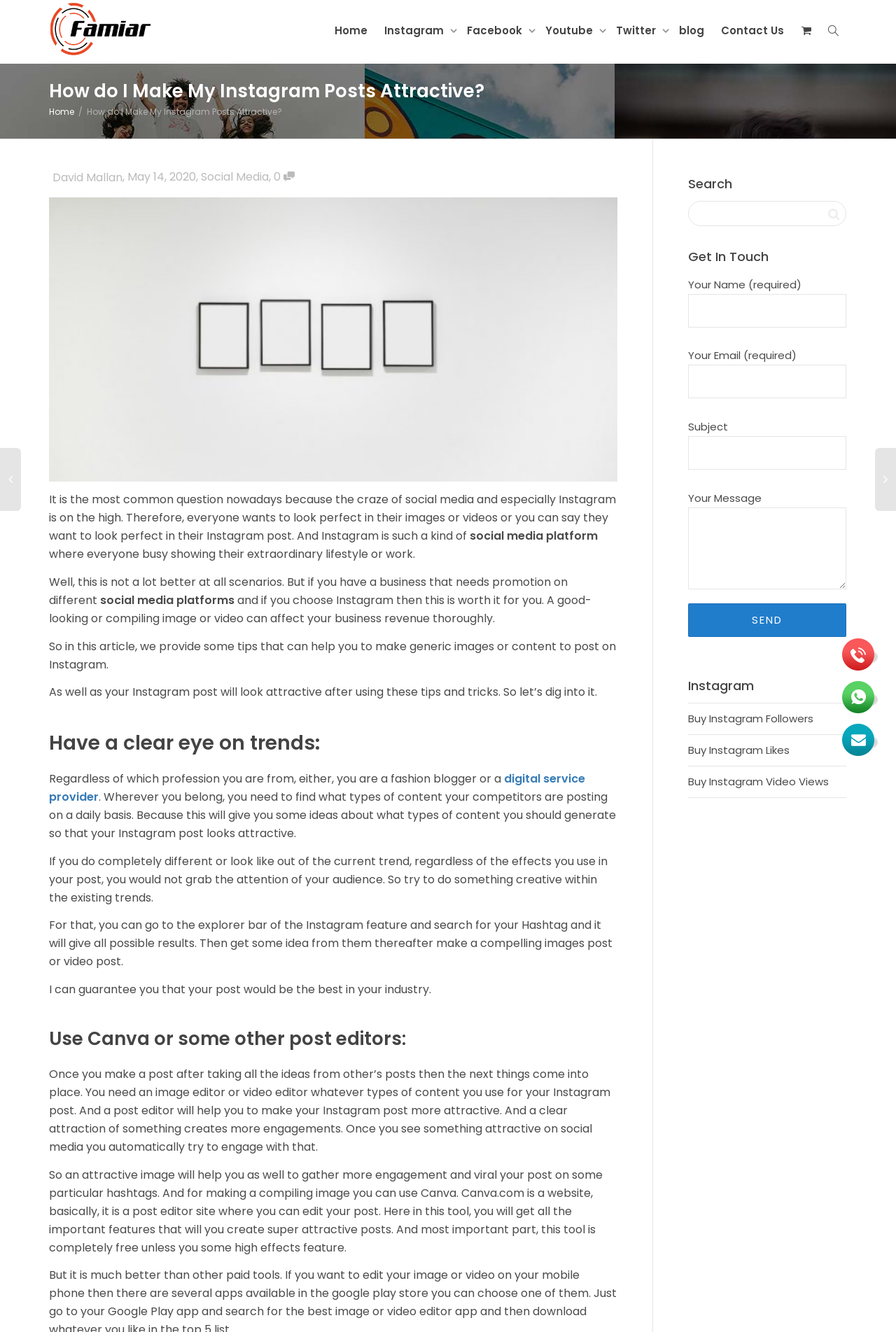Find the bounding box of the element with the following description: "title="View Cart"". The coordinates must be four float numbers between 0 and 1, formatted as [left, top, right, bottom].

[0.894, 0.0, 0.905, 0.046]